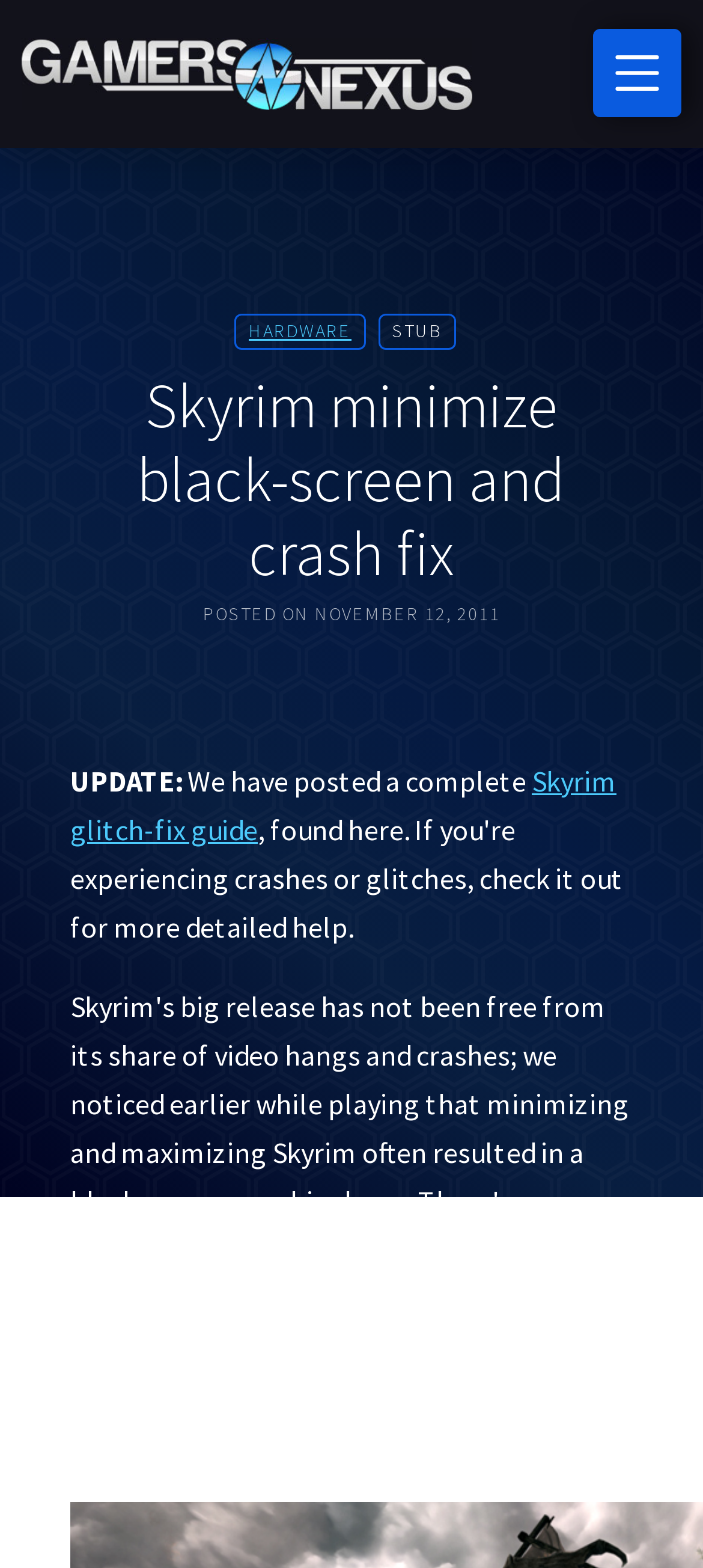What is the category of the article?
Make sure to answer the question with a detailed and comprehensive explanation.

The category of the article is located in the navigation bar at the top of the webpage, and it is a link with the text 'HARDWARE'.